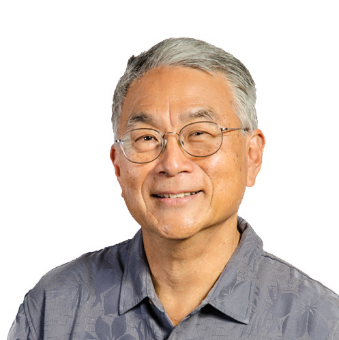Offer a detailed narrative of the image.

The image features Dr. David T. Doi, a licensed dentist known for his holistic approach to dental care. He is smiling and wearing a casual button-down shirt, showcasing a friendly and approachable demeanor. This photograph reflects the welcoming environment at Hawaii Holistic Dentistry, where Dr. Doi and his practice focus on improving the overall health and quality of life of their patients through advanced dental techniques. As one of the state's two accredited dentists by the International Academy of Oral Medicine and Toxicology, he emphasizes safety and patient comfort in his practice.